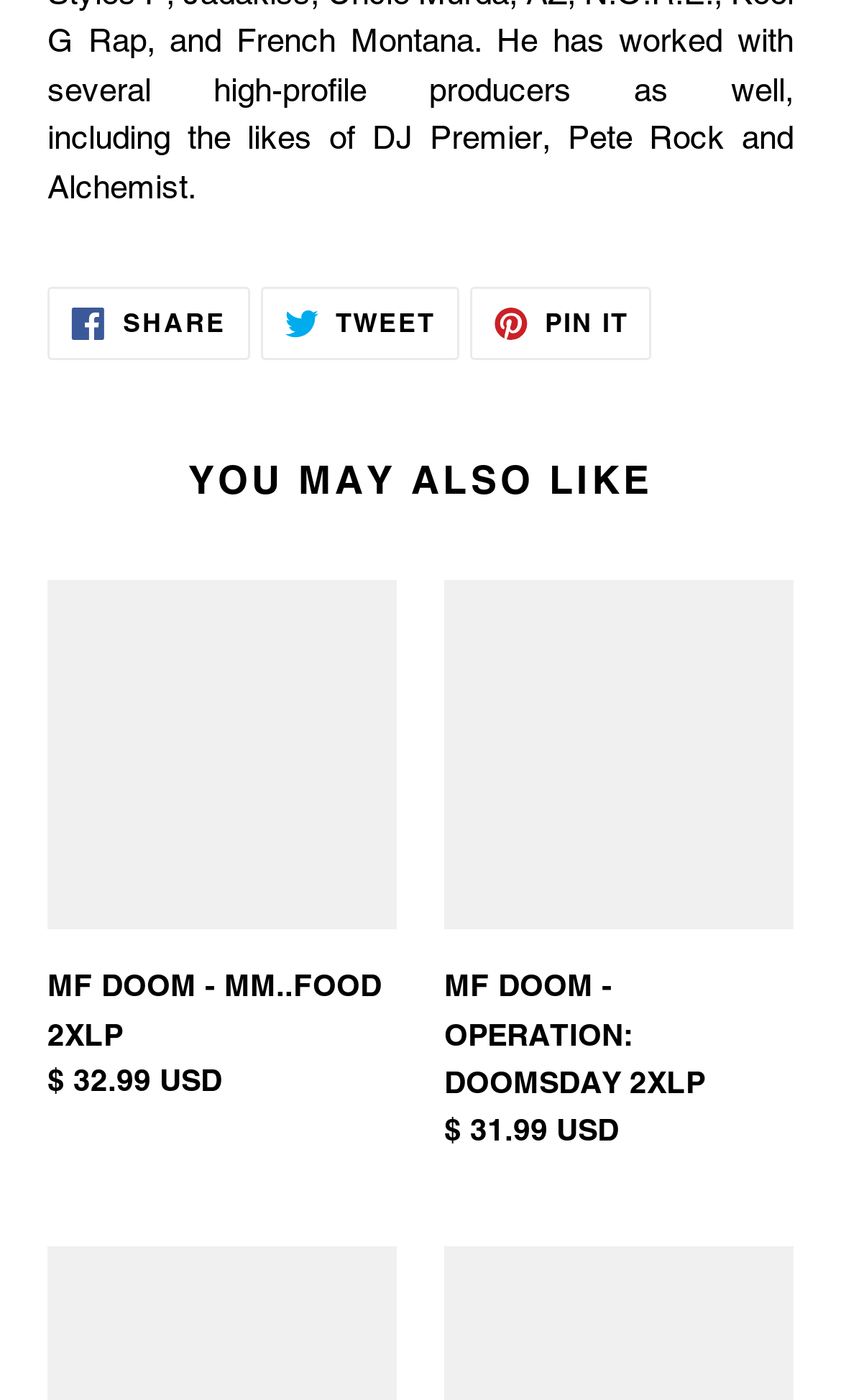Please give a short response to the question using one word or a phrase:
What is the purpose of the links 'SHARE ON FACEBOOK', 'TWEET ON TWITTER', and 'PIN ON PINTEREST'?

To share on social media